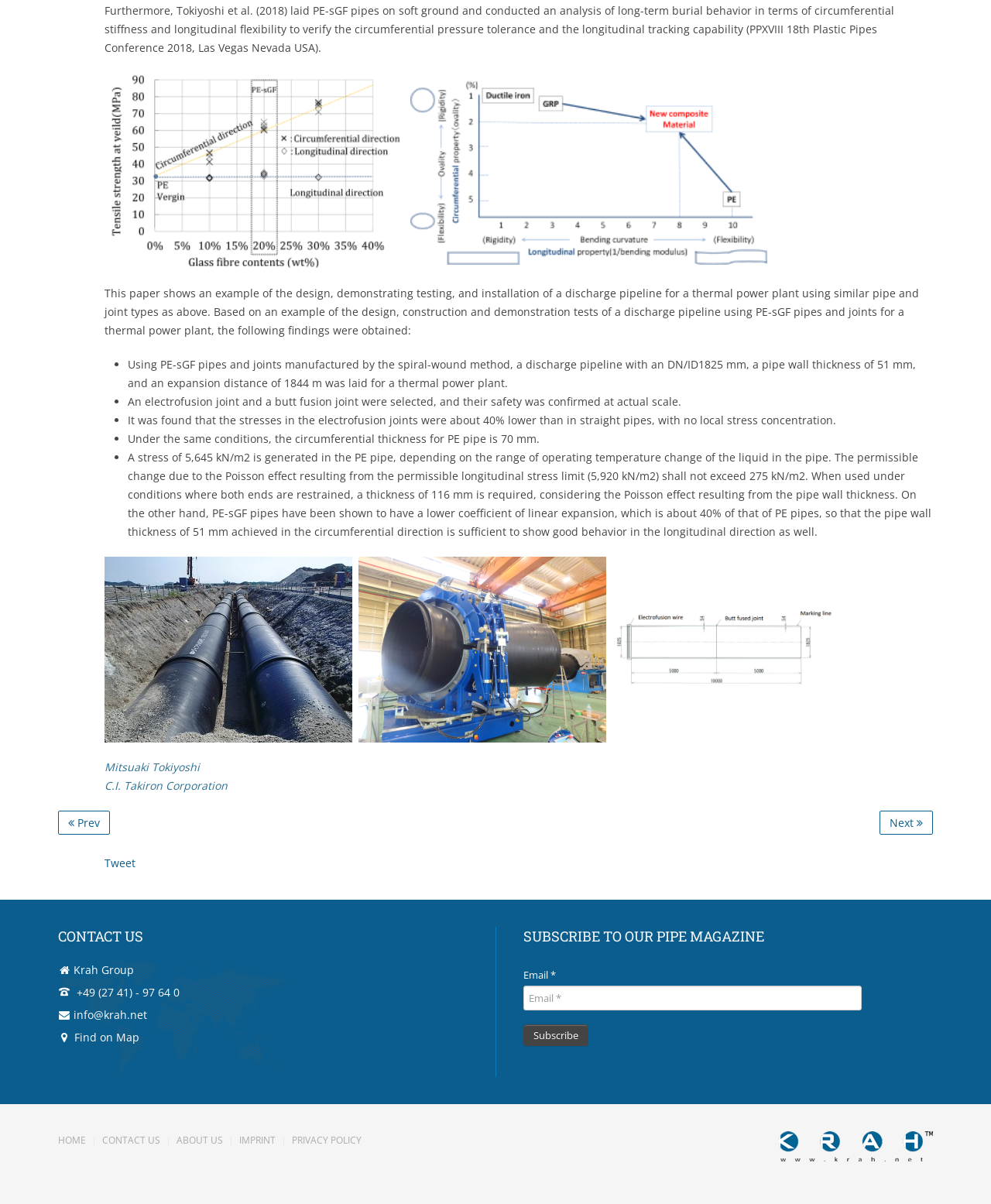Locate the bounding box coordinates of the area that needs to be clicked to fulfill the following instruction: "Find the company on the map". The coordinates should be in the format of four float numbers between 0 and 1, namely [left, top, right, bottom].

[0.075, 0.855, 0.141, 0.868]